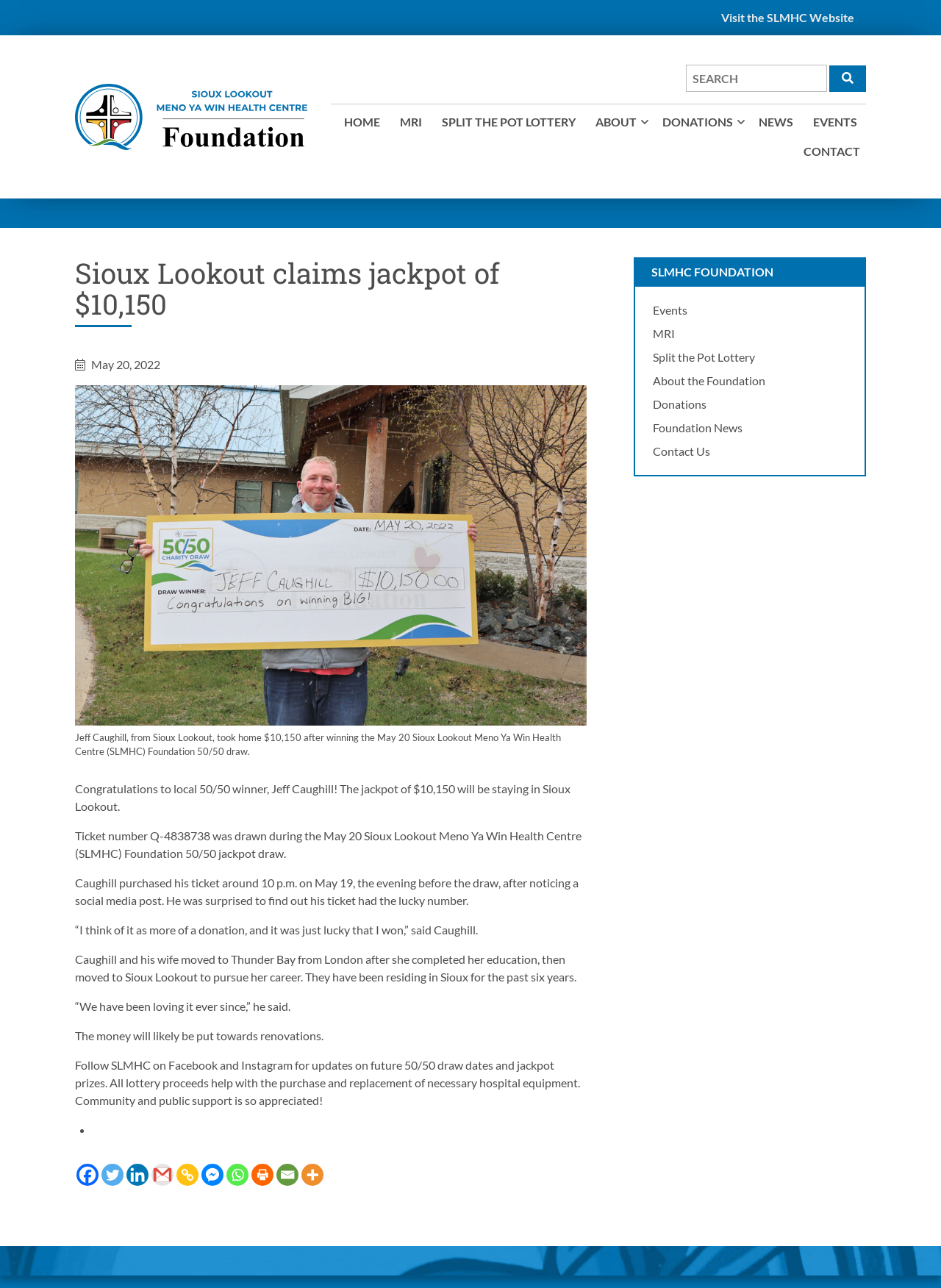Give a one-word or short phrase answer to this question: 
How long has Jeff Caughill lived in Sioux Lookout?

Six years